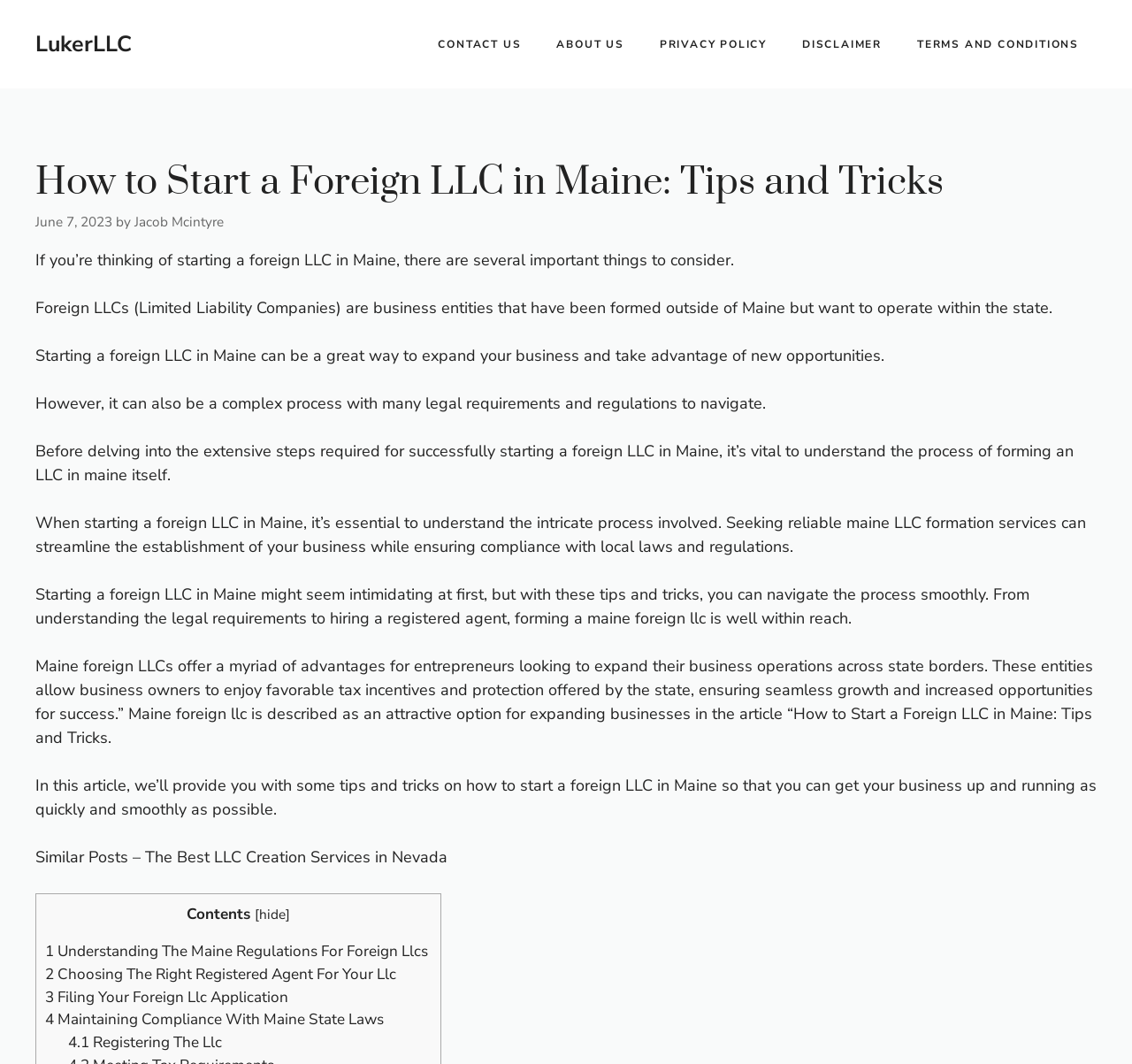Could you provide the bounding box coordinates for the portion of the screen to click to complete this instruction: "Read about the best LLC creation services in Nevada"?

[0.128, 0.795, 0.395, 0.815]